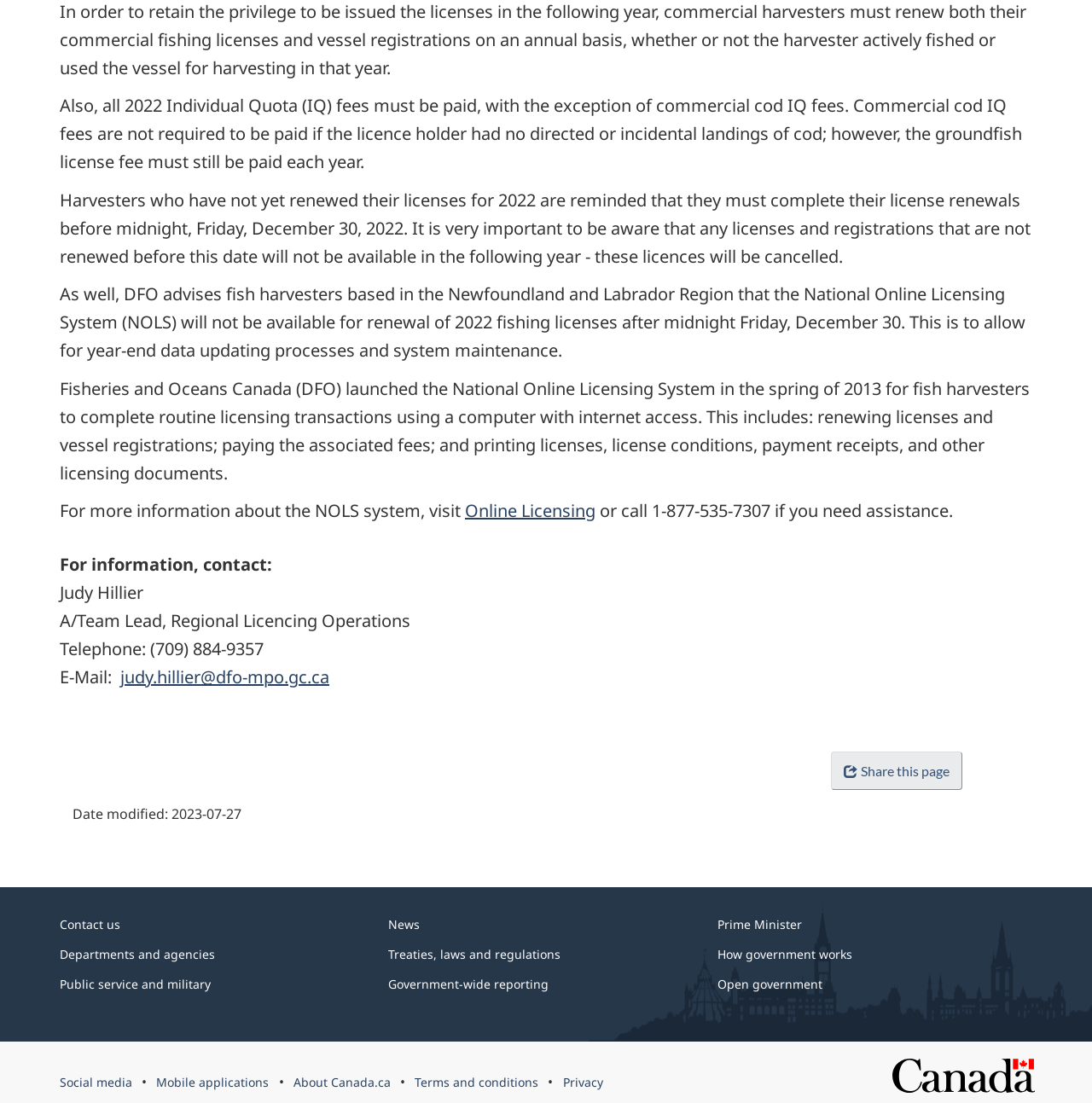From the webpage screenshot, predict the bounding box coordinates (top-left x, top-left y, bottom-right x, bottom-right y) for the UI element described here: Privacy

[0.515, 0.974, 0.552, 0.988]